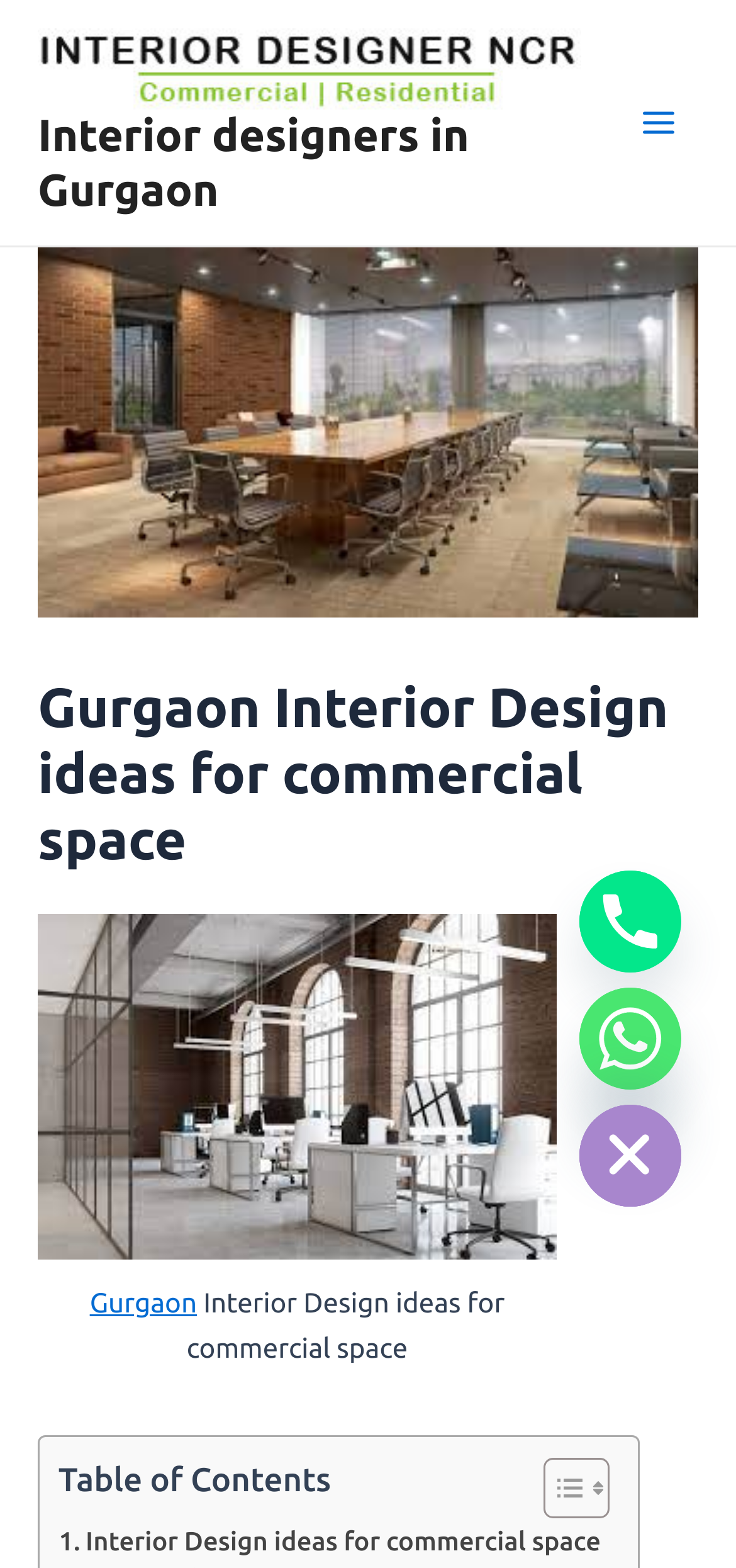What is the purpose of the 'Main Menu' button?
Refer to the screenshot and answer in one word or phrase.

To show/hide main menu